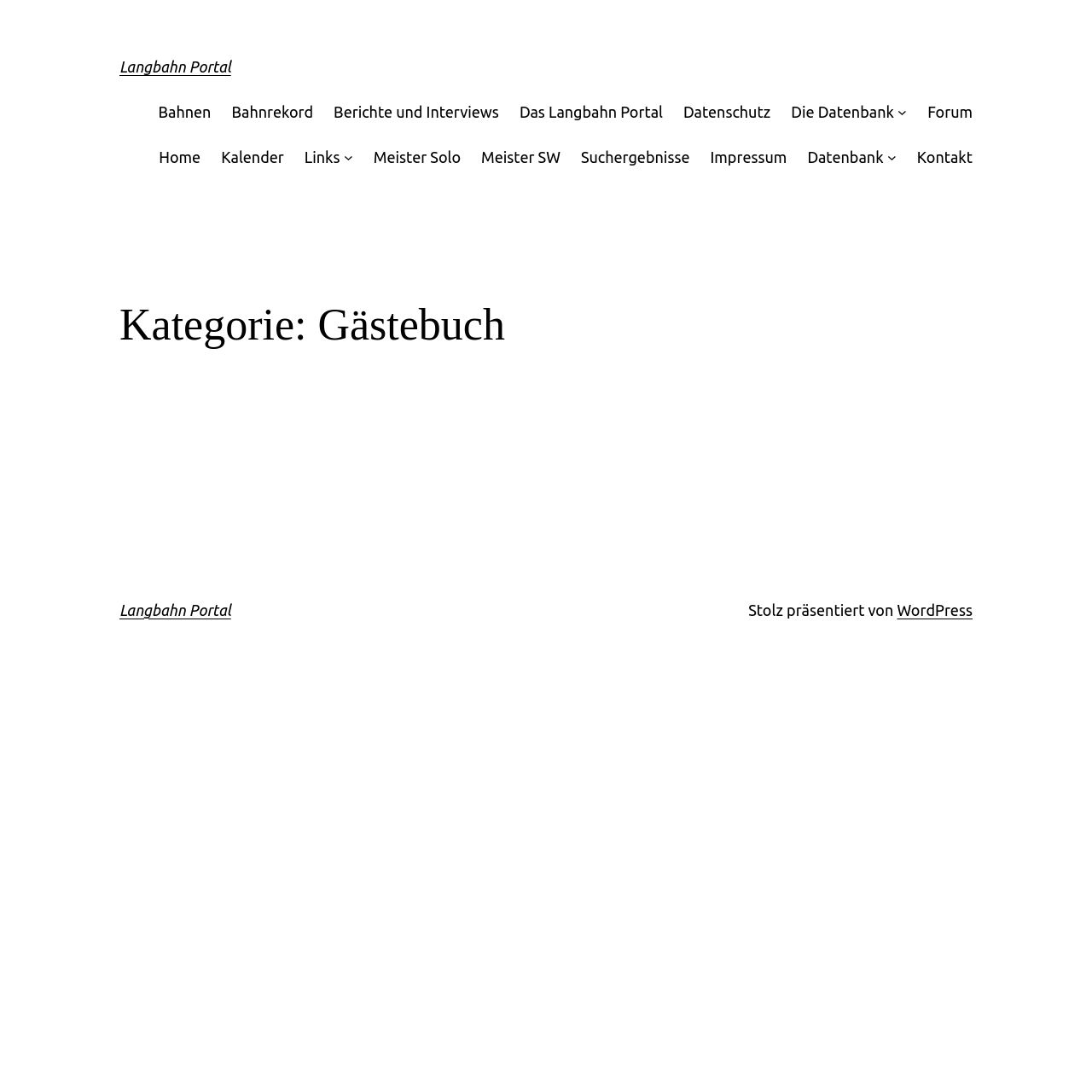How many links are there under the 'Die Datenbank' category?
Refer to the image and respond with a one-word or short-phrase answer.

1